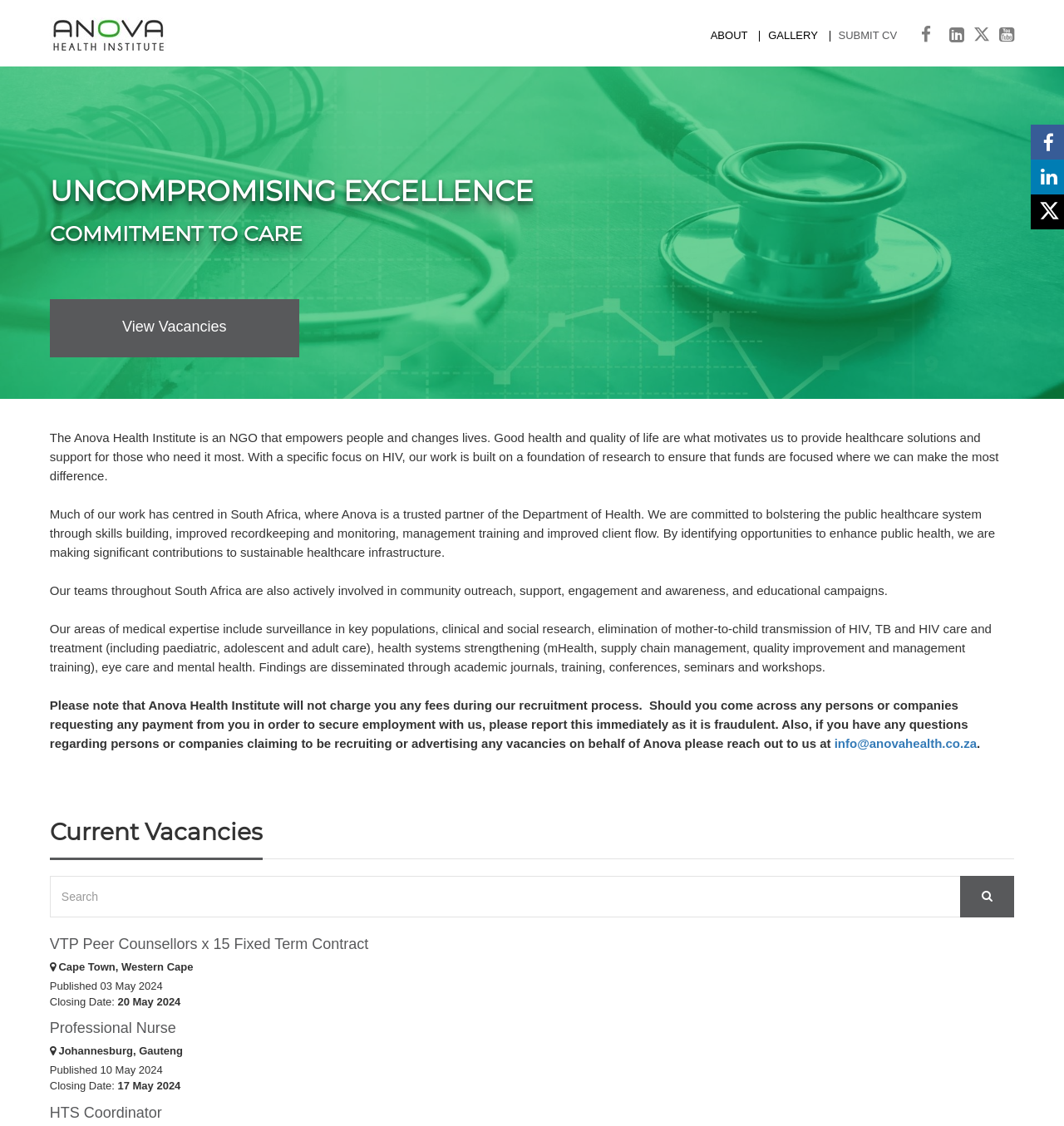What is the purpose of the 'Search' textbox?
Provide a well-explained and detailed answer to the question.

The purpose of the 'Search' textbox can be inferred from its location below the 'Current Vacancies' heading and its proximity to the list of job links. It is likely that the textbox is used to search for specific job vacancies.